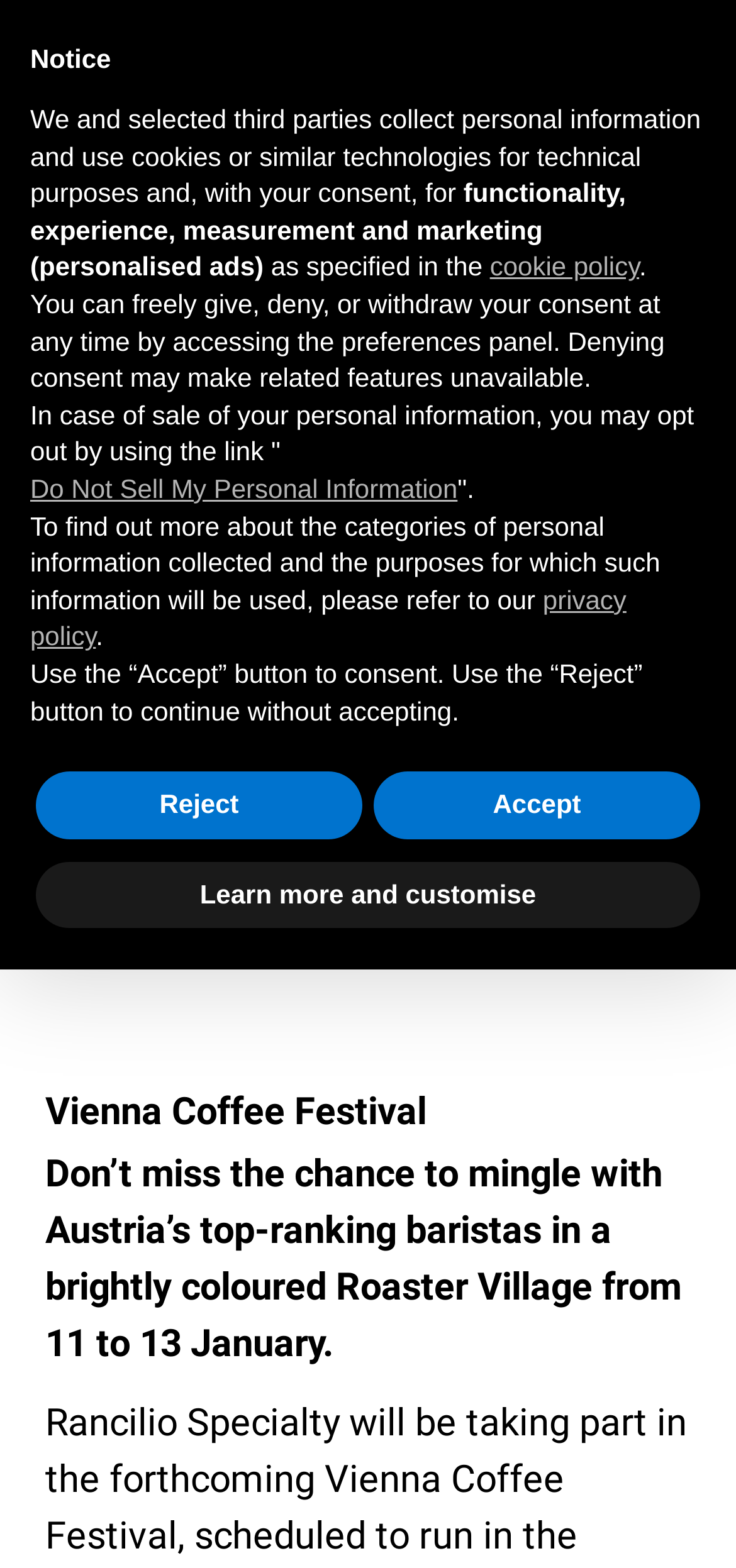Generate a thorough caption that explains the contents of the webpage.

The webpage is about Rancilio Specialty's participation in the Vienna Coffee Festival, scheduled to take place from 11 to 13 January. At the top of the page, there is a navigation bar with several links, including "Rancilio Group", "EN", and other language options. Below the navigation bar, there are several logos of different brands, including Rancilio, Rancilio Specialty, Egro, and Promac.

The main content of the page is divided into two sections. The left section features a heading that reads "Rancilio Specialty at the Vienna Coffee Festival" and a subheading that provides the dates of the event. Below the heading, there is a paragraph of text that describes the event, mentioning that visitors can mingle with Austria's top-ranking baristas in a brightly colored Roaster Village.

The right section of the page features an image of the Vienna Coffee Festival, with a button labeled "EVENTS" above it. Below the image, there is a time indicator that shows the date "3.01.2019".

At the bottom of the page, there is a notice section that provides information about the website's use of cookies and personal data. The notice includes several buttons, including "Learn more and customize", "Reject", and "Accept", which allow users to manage their consent.

Additionally, the page features a search bar at the top right corner, as well as several links to other sections of the website, including "Our brands", "Stories", "History", "Our Labs", "Sustainability", and "Connect". There are also several images and icons scattered throughout the page, including a button with a question mark icon and an image of a coffee cup.